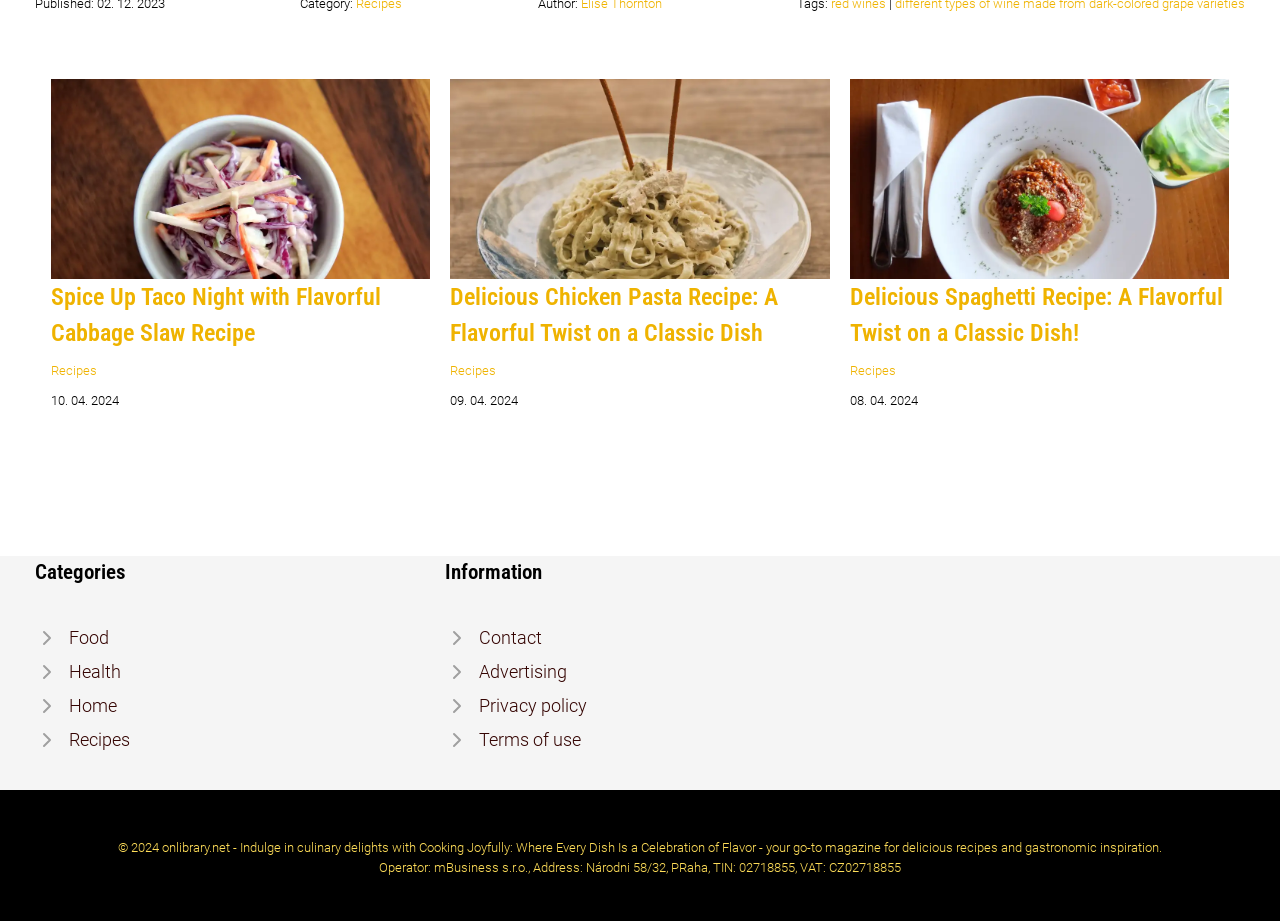Determine the bounding box coordinates of the clickable element necessary to fulfill the instruction: "Read the 'Spaghetti Recipe'". Provide the coordinates as four float numbers within the 0 to 1 range, i.e., [left, top, right, bottom].

[0.664, 0.21, 0.96, 0.232]